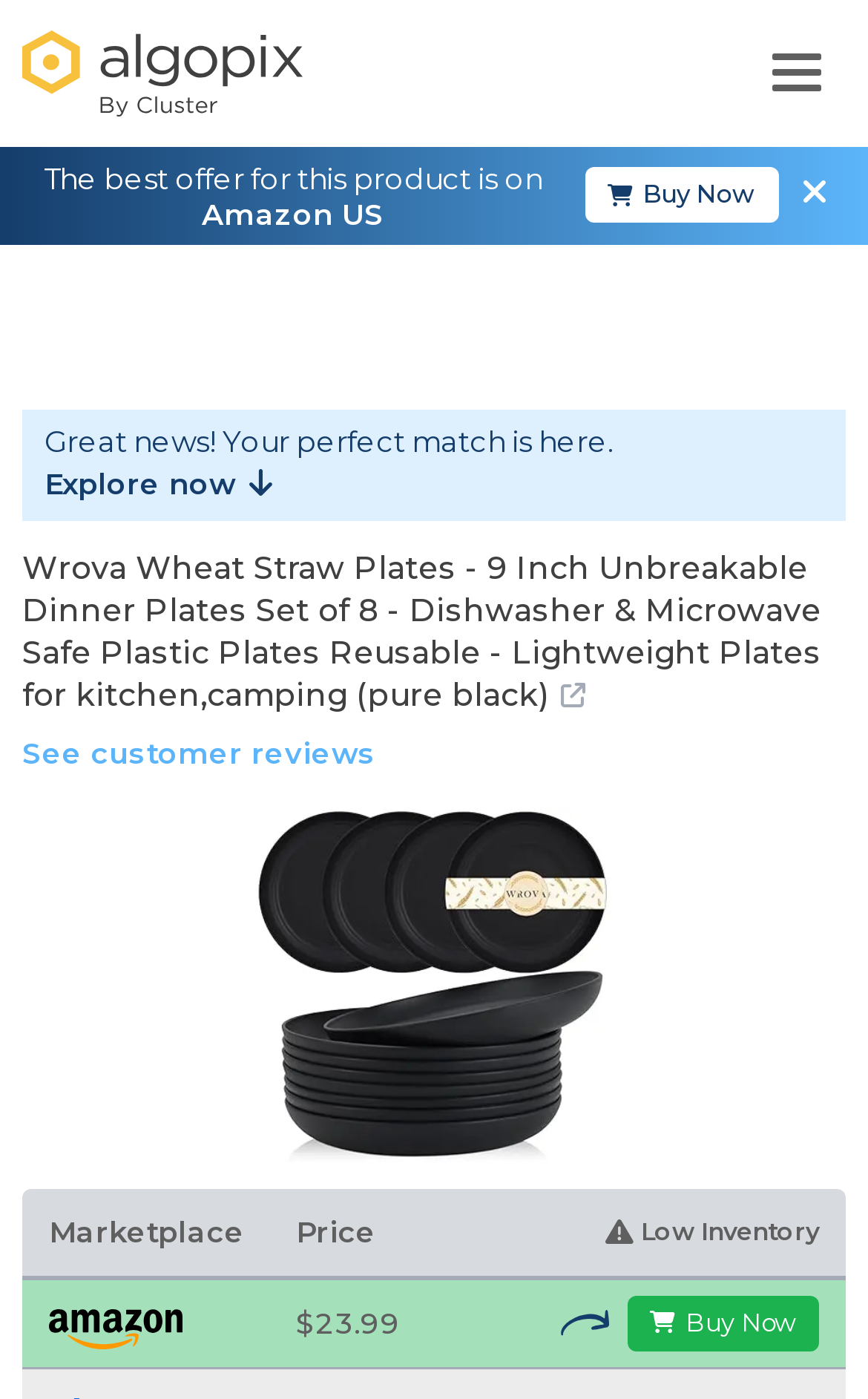What is the current price of the product?
Look at the image and respond to the question as thoroughly as possible.

I found the price information by looking at the static text element that displays the price '$23.99'. This is likely the current price of the product.